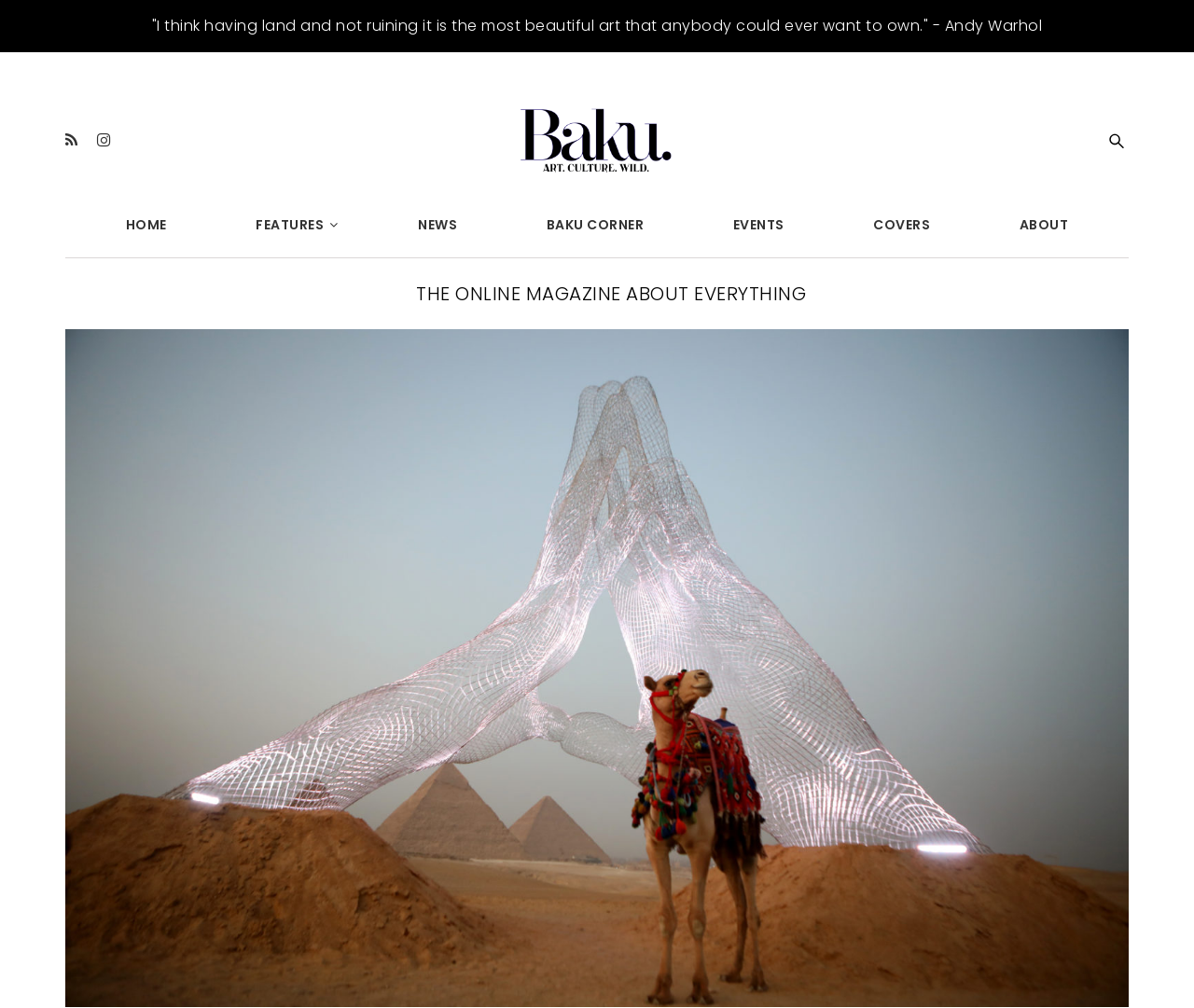From the webpage screenshot, predict the bounding box coordinates (top-left x, top-left y, bottom-right x, bottom-right y) for the UI element described here: Baku Corner

[0.182, 0.958, 0.241, 0.973]